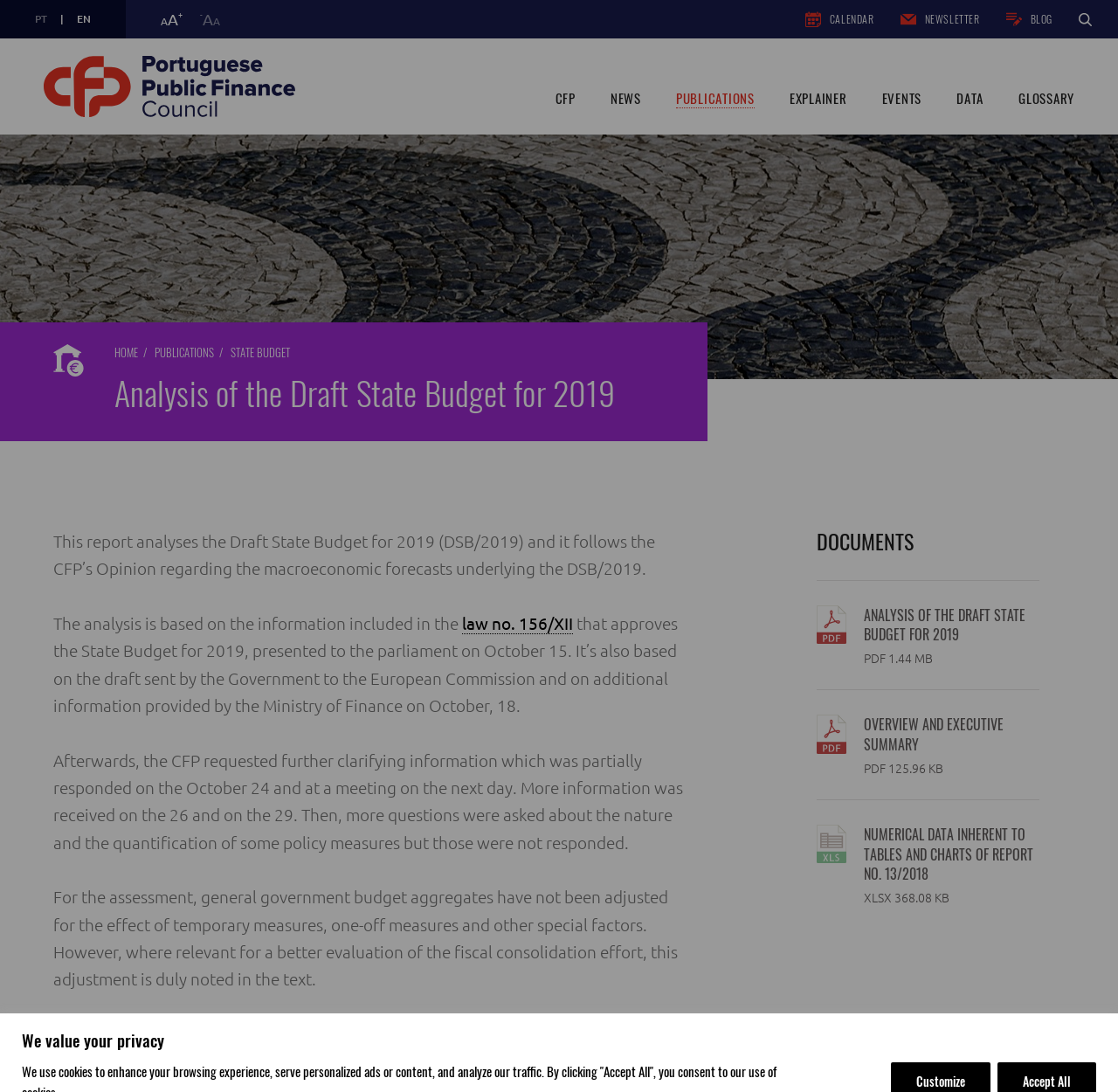Pinpoint the bounding box coordinates of the clickable area necessary to execute the following instruction: "Click the GSE logo". The coordinates should be given as four float numbers between 0 and 1, namely [left, top, right, bottom].

None